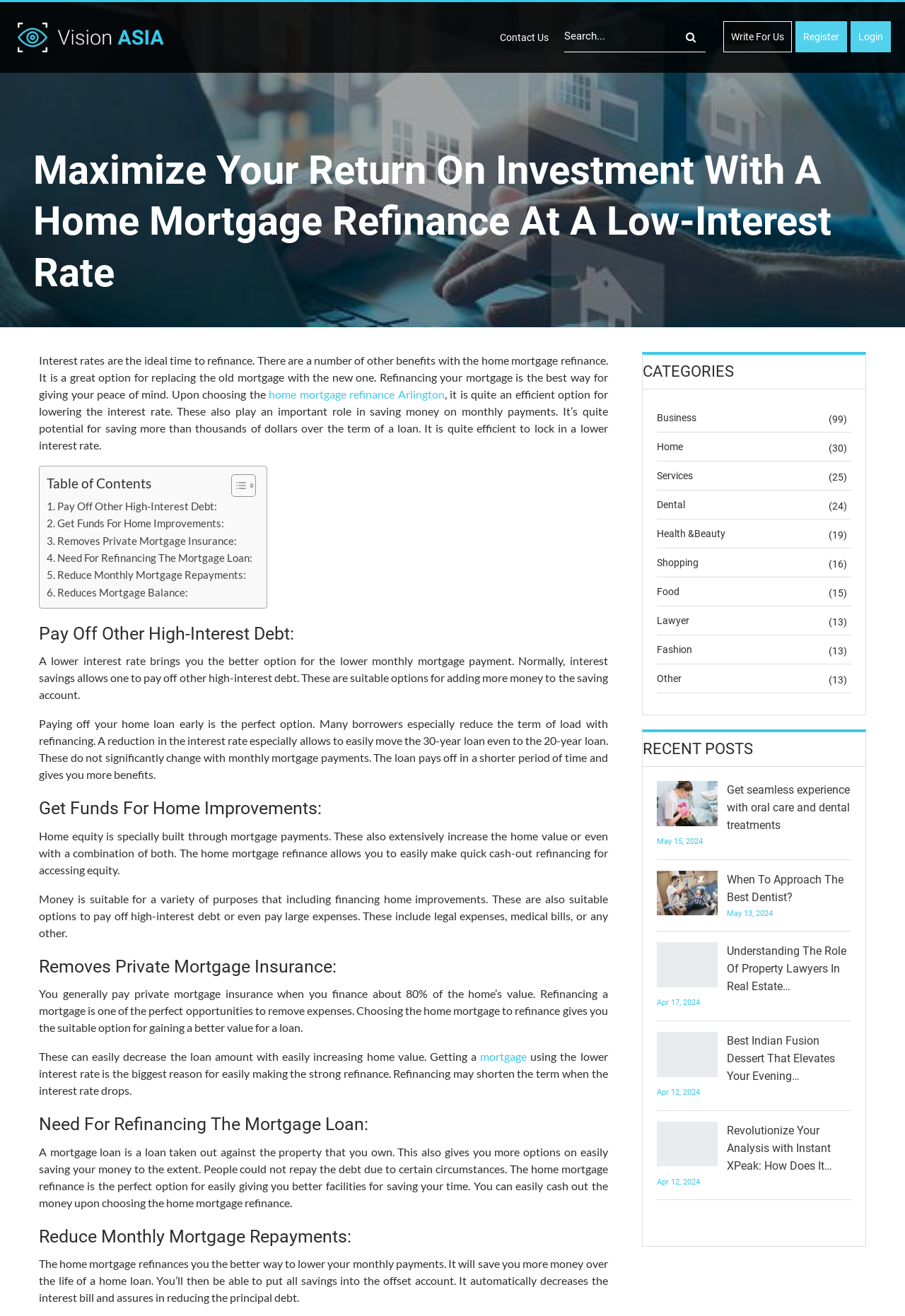Pinpoint the bounding box coordinates of the area that should be clicked to complete the following instruction: "Click the link '1509'". The coordinates must be given as four float numbers between 0 and 1, i.e., [left, top, right, bottom].

None